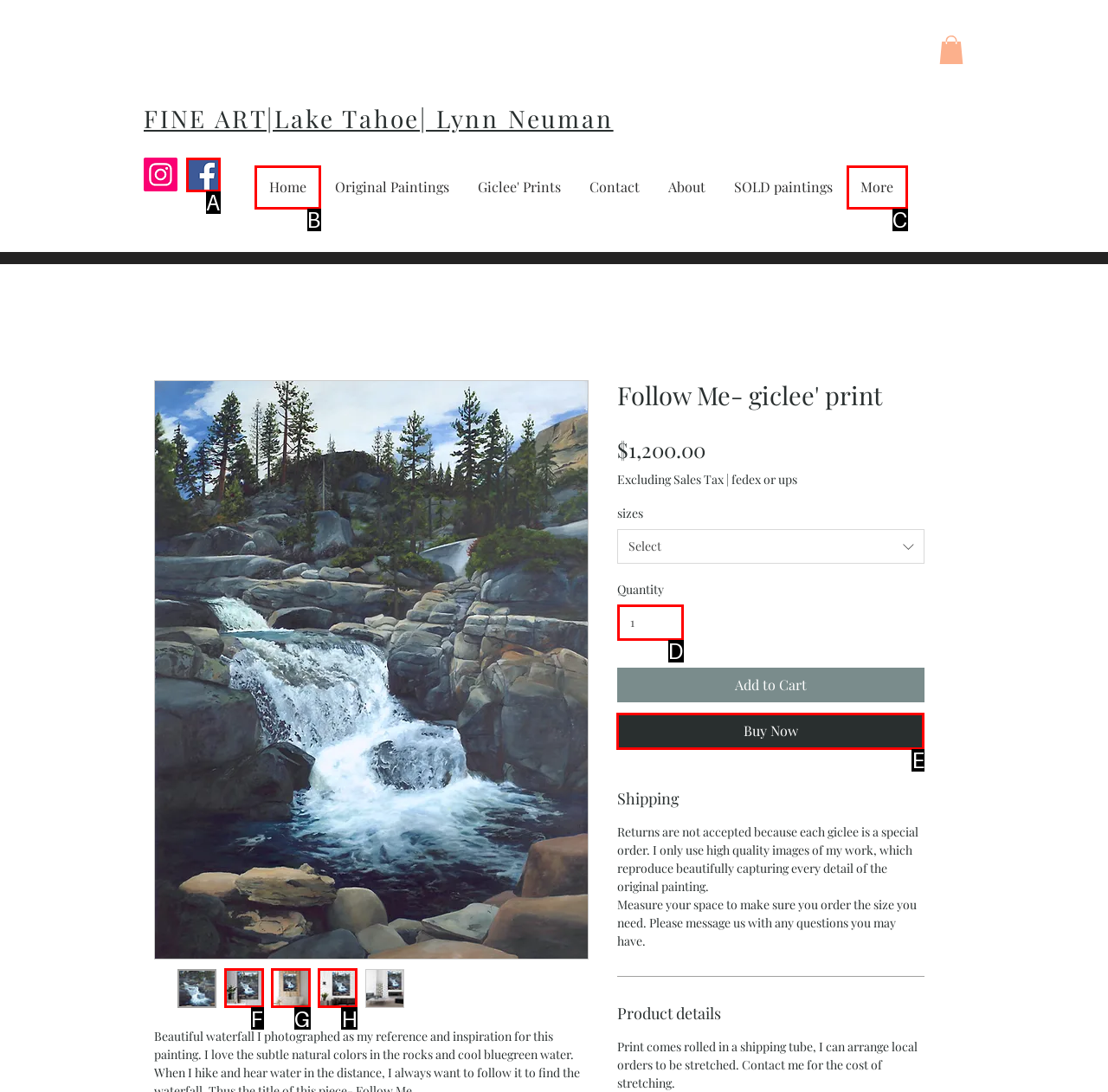For the instruction: Click the 'Buy Now' button, which HTML element should be clicked?
Respond with the letter of the appropriate option from the choices given.

E